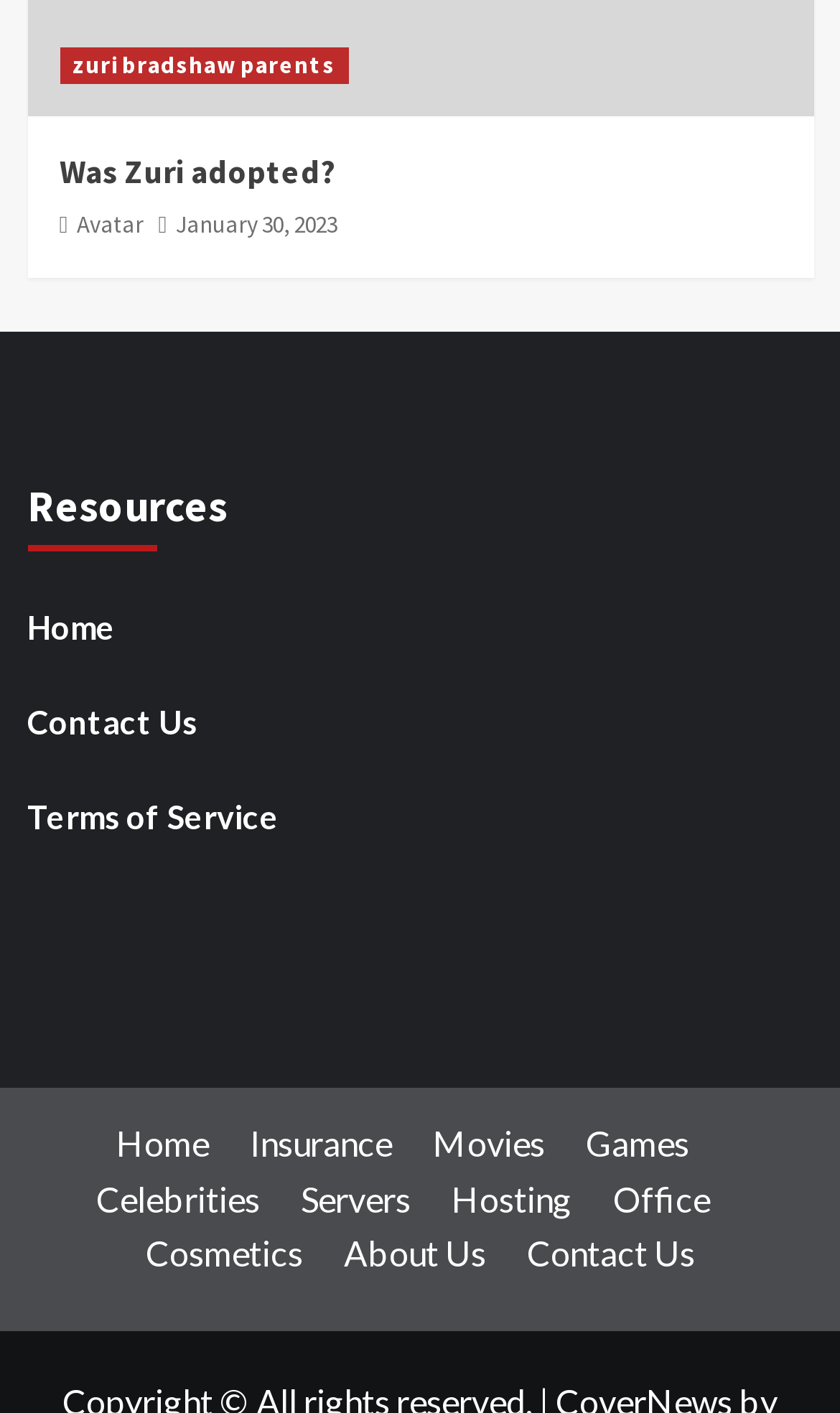Extract the bounding box coordinates for the UI element described as: "Contact Us".

[0.627, 0.873, 0.827, 0.902]